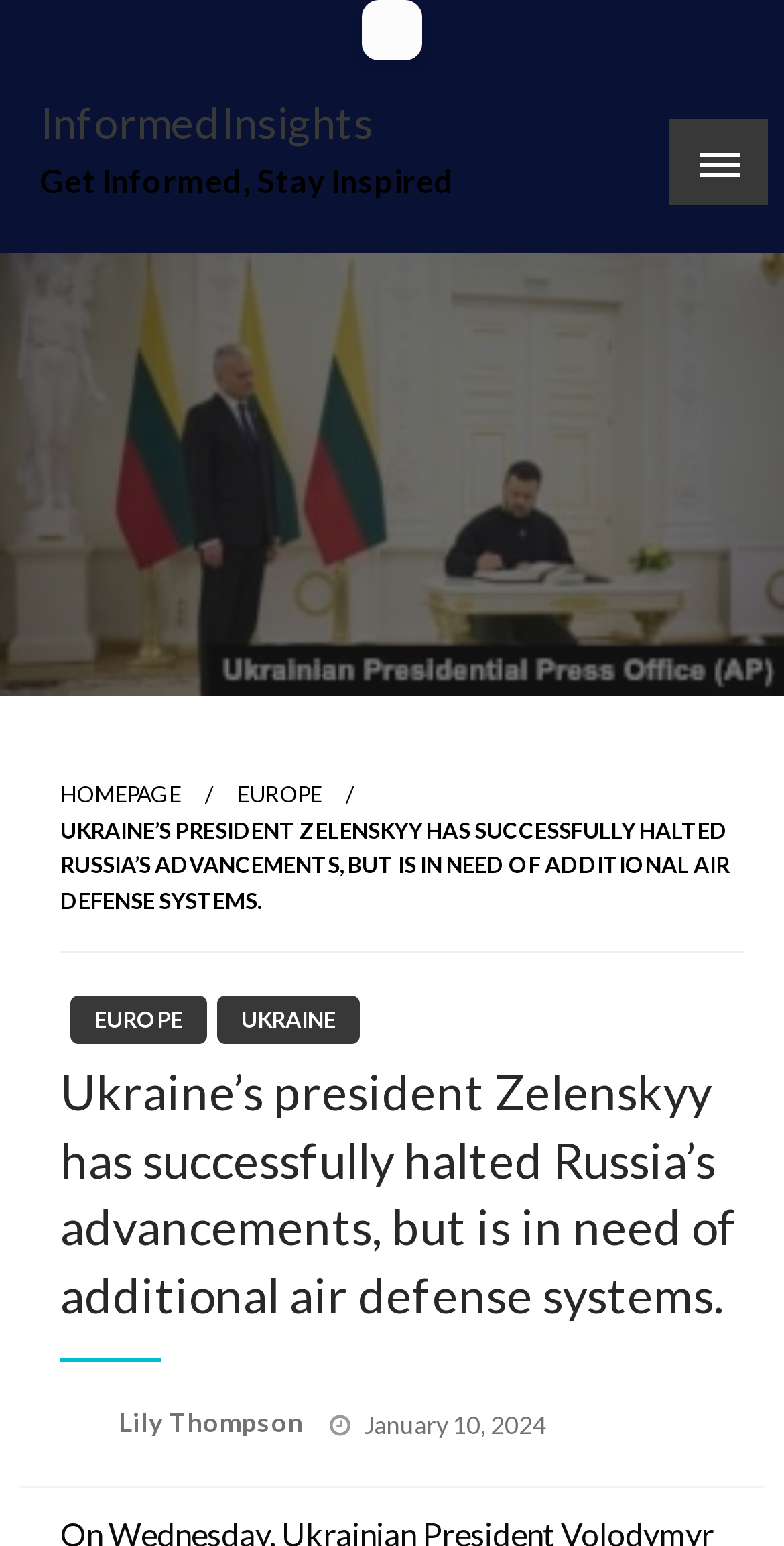Pinpoint the bounding box coordinates of the clickable area needed to execute the instruction: "View the post by Lily Thompson". The coordinates should be specified as four float numbers between 0 and 1, i.e., [left, top, right, bottom].

[0.151, 0.91, 0.395, 0.931]